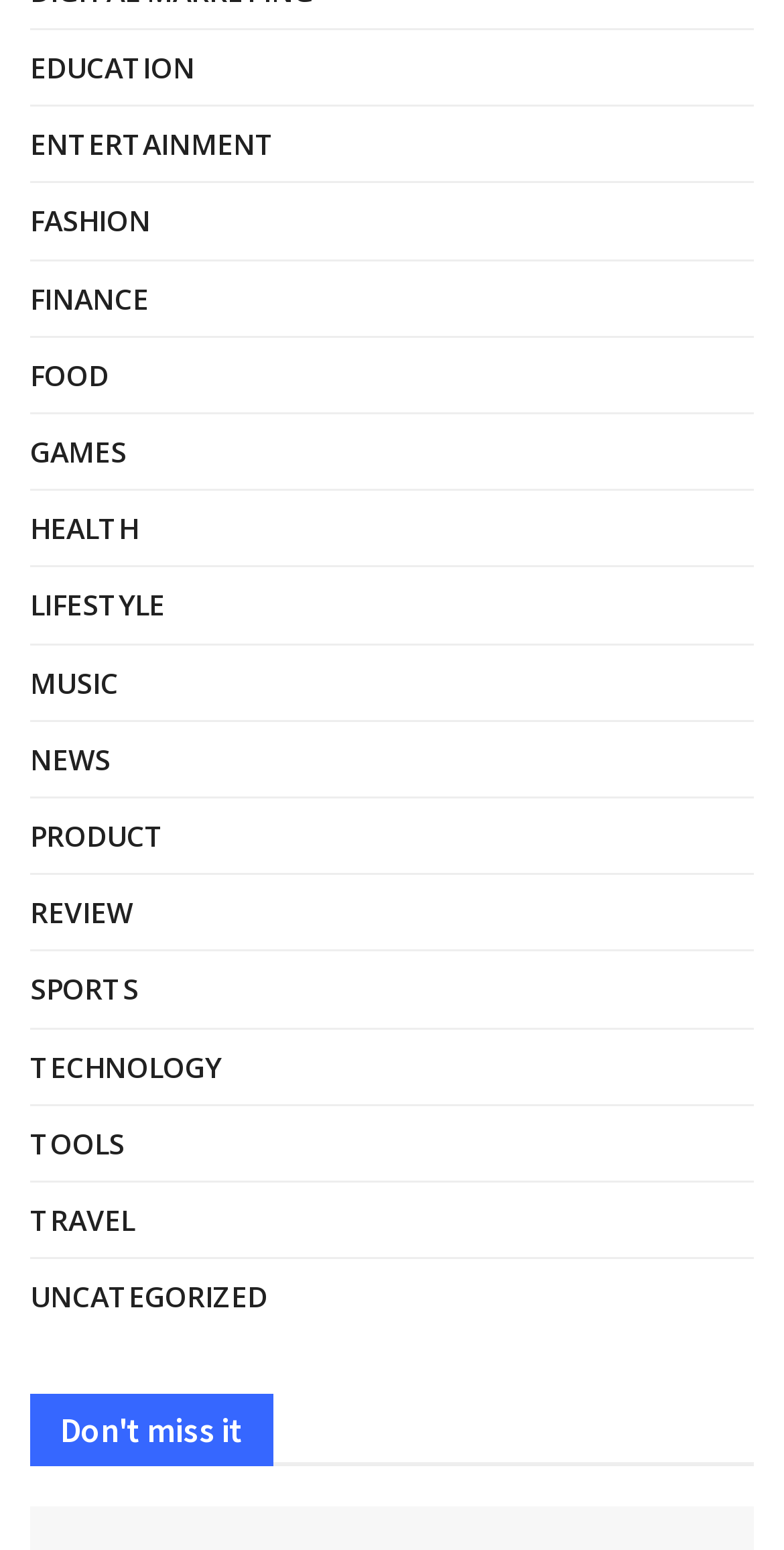Can you find the bounding box coordinates for the element that needs to be clicked to execute this instruction: "Explore TECHNOLOGY"? The coordinates should be given as four float numbers between 0 and 1, i.e., [left, top, right, bottom].

[0.038, 0.672, 0.282, 0.704]